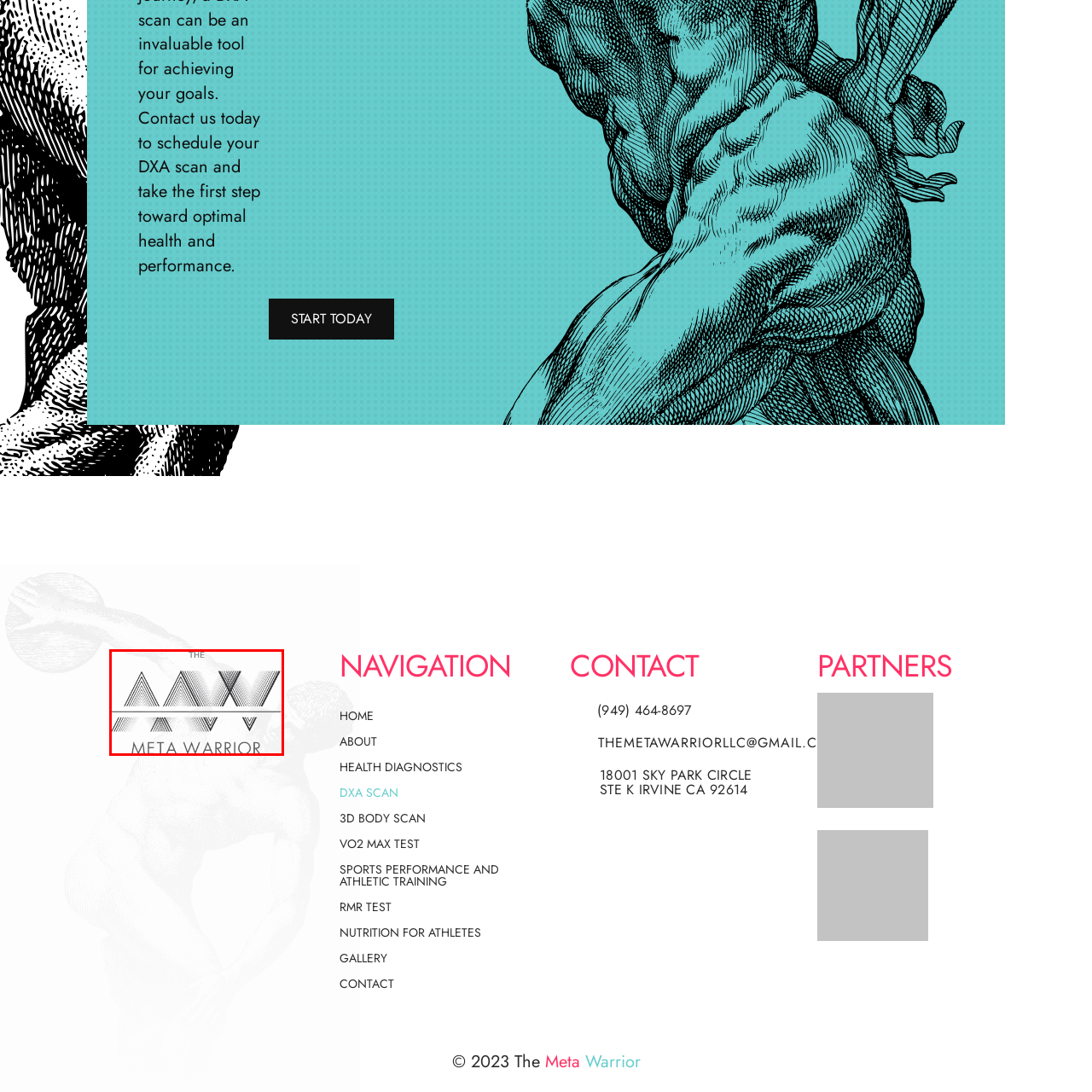Examine the section enclosed by the red box and give a brief answer to the question: What shape is used in the emblem?

Triangular